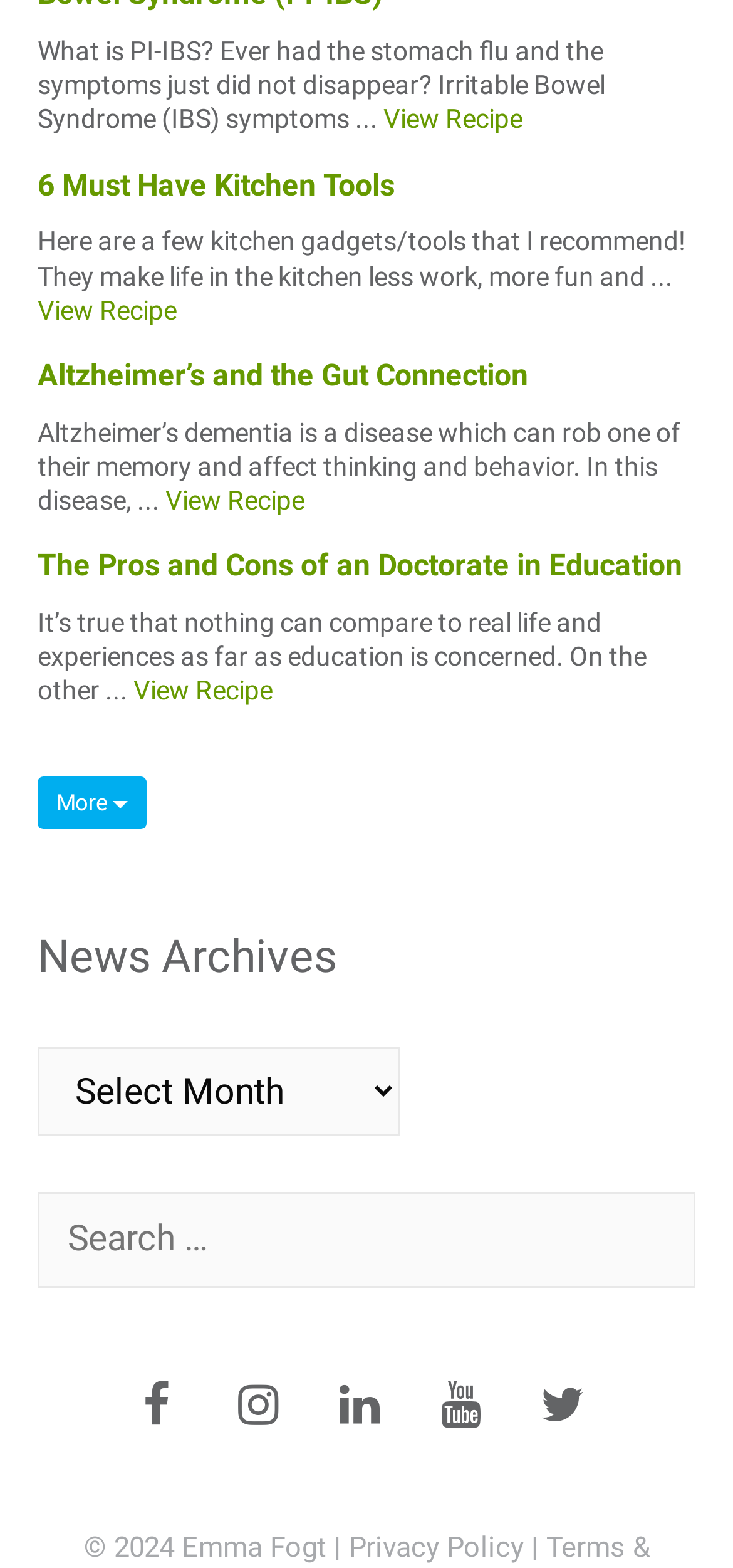What is the copyright year mentioned at the bottom?
Based on the screenshot, provide a one-word or short-phrase response.

2024